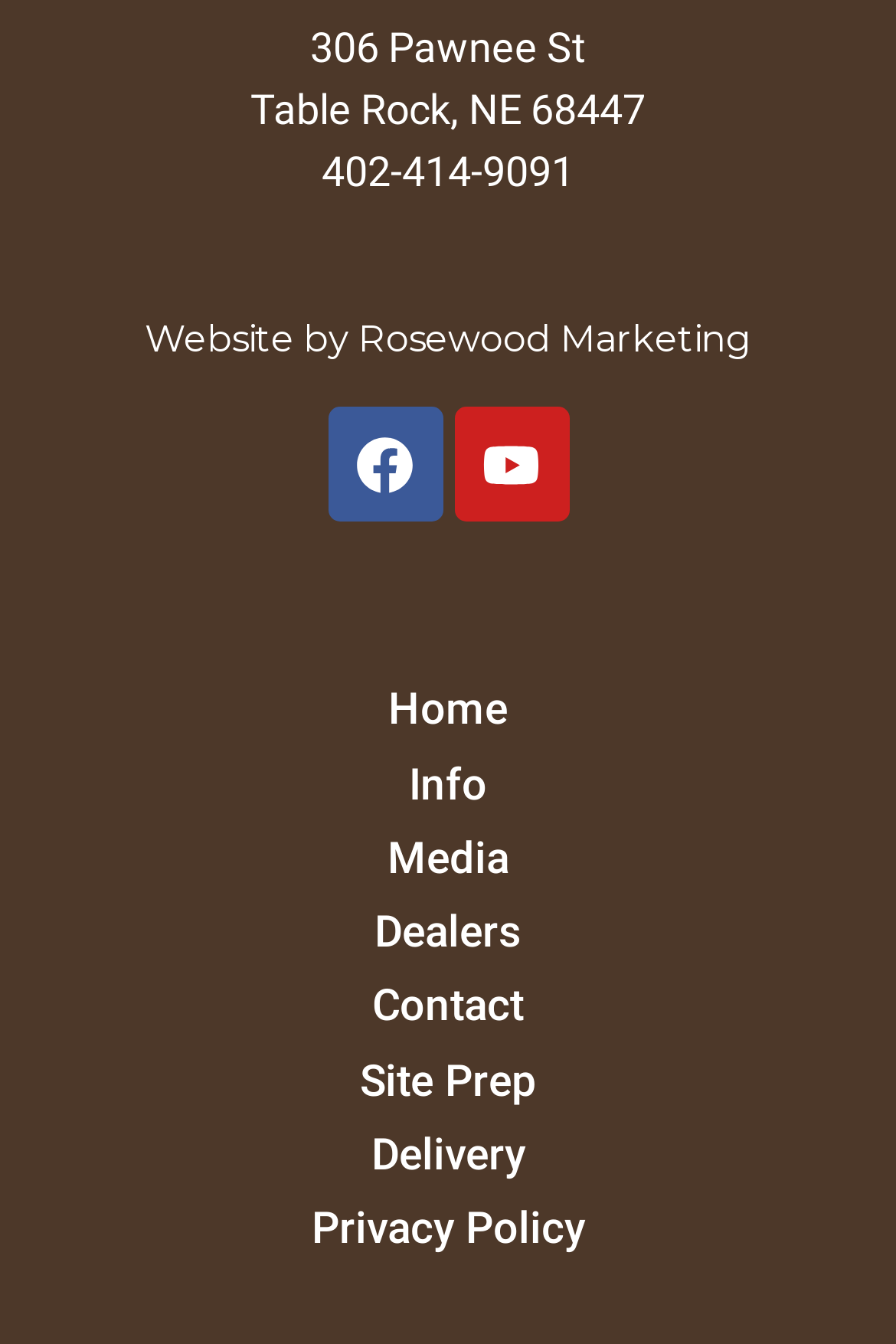Please identify the bounding box coordinates of the element on the webpage that should be clicked to follow this instruction: "visit the website". The bounding box coordinates should be given as four float numbers between 0 and 1, formatted as [left, top, right, bottom].

[0.162, 0.236, 0.838, 0.269]